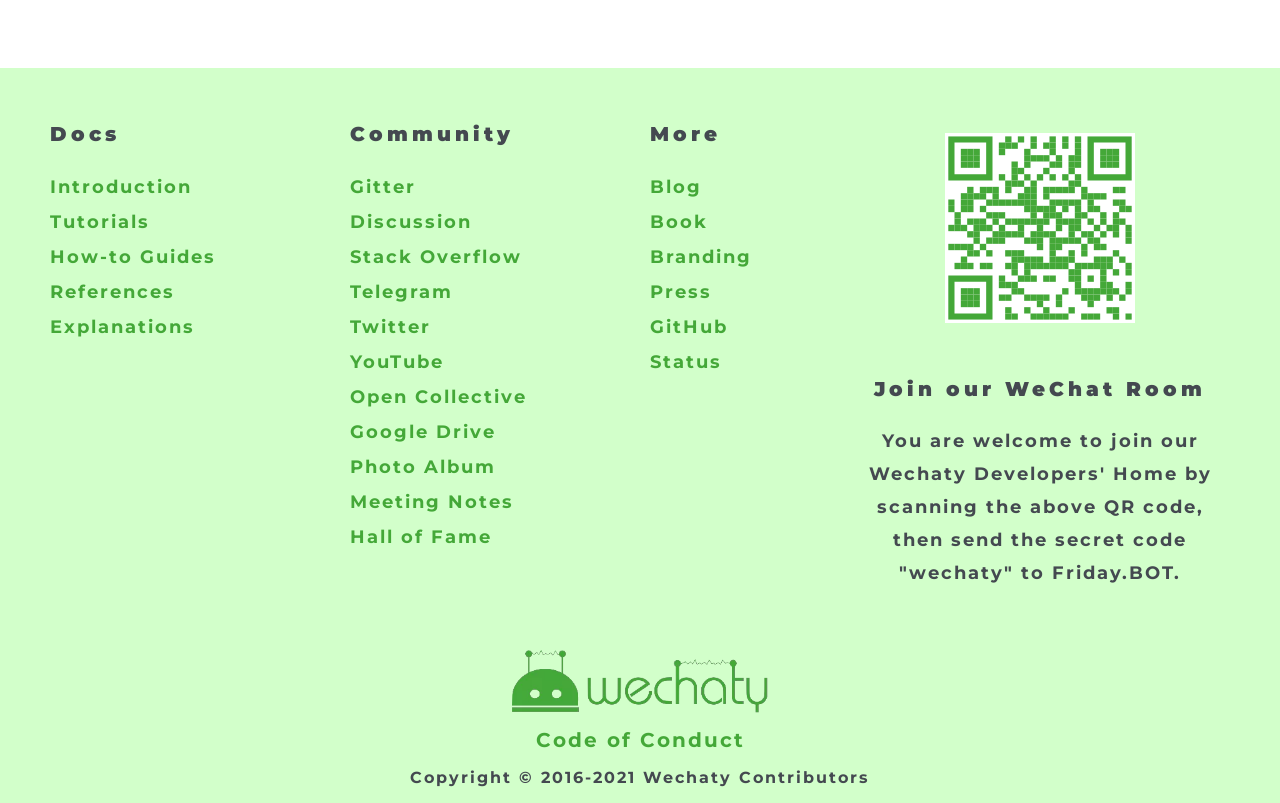Provide a brief response to the question below using one word or phrase:
What is the text above the Wechaty QR Scanner image?

Join our WeChat Room